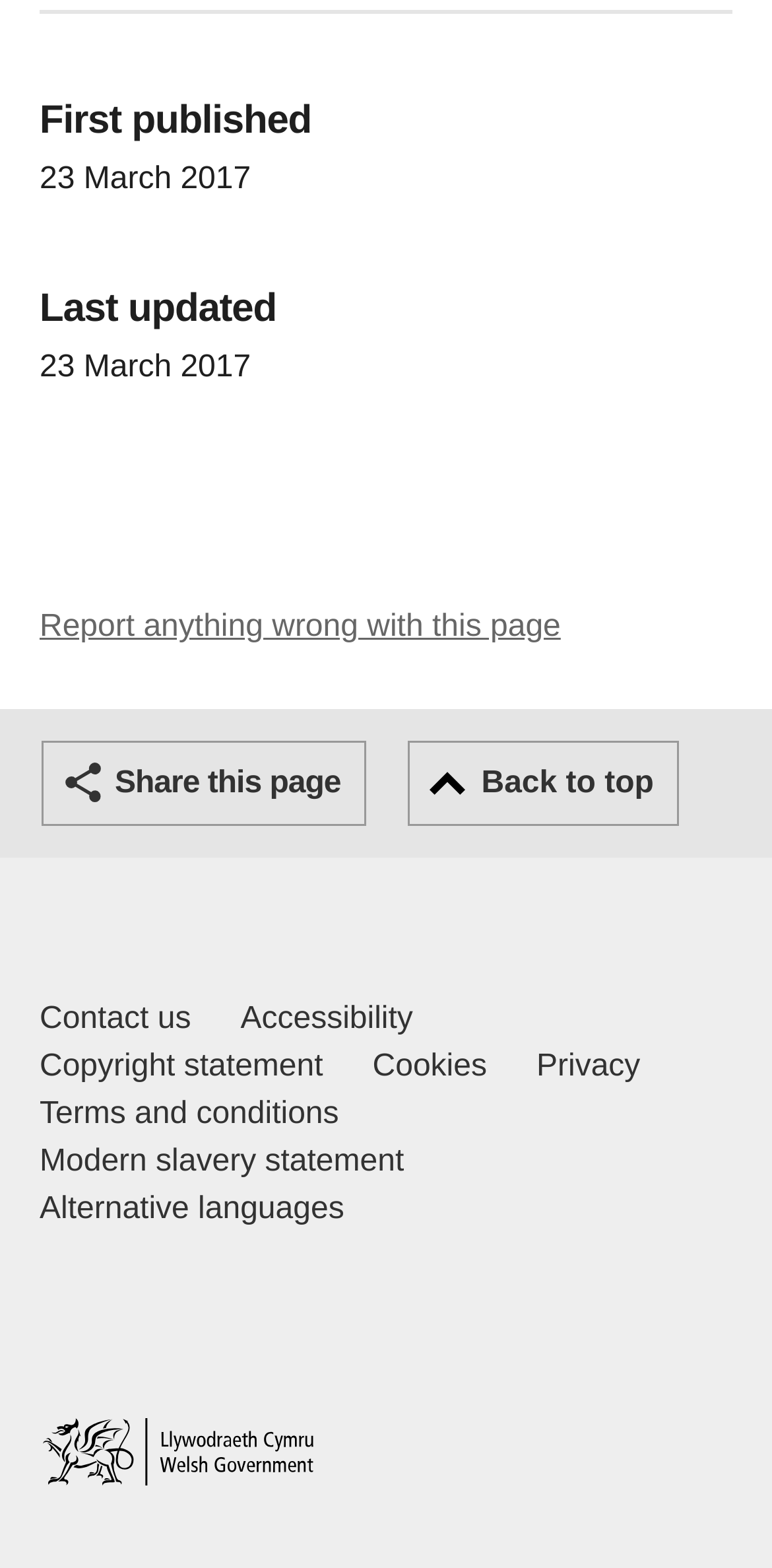What type of links are available in the footer section?
Refer to the image and respond with a one-word or short-phrase answer.

Footer links